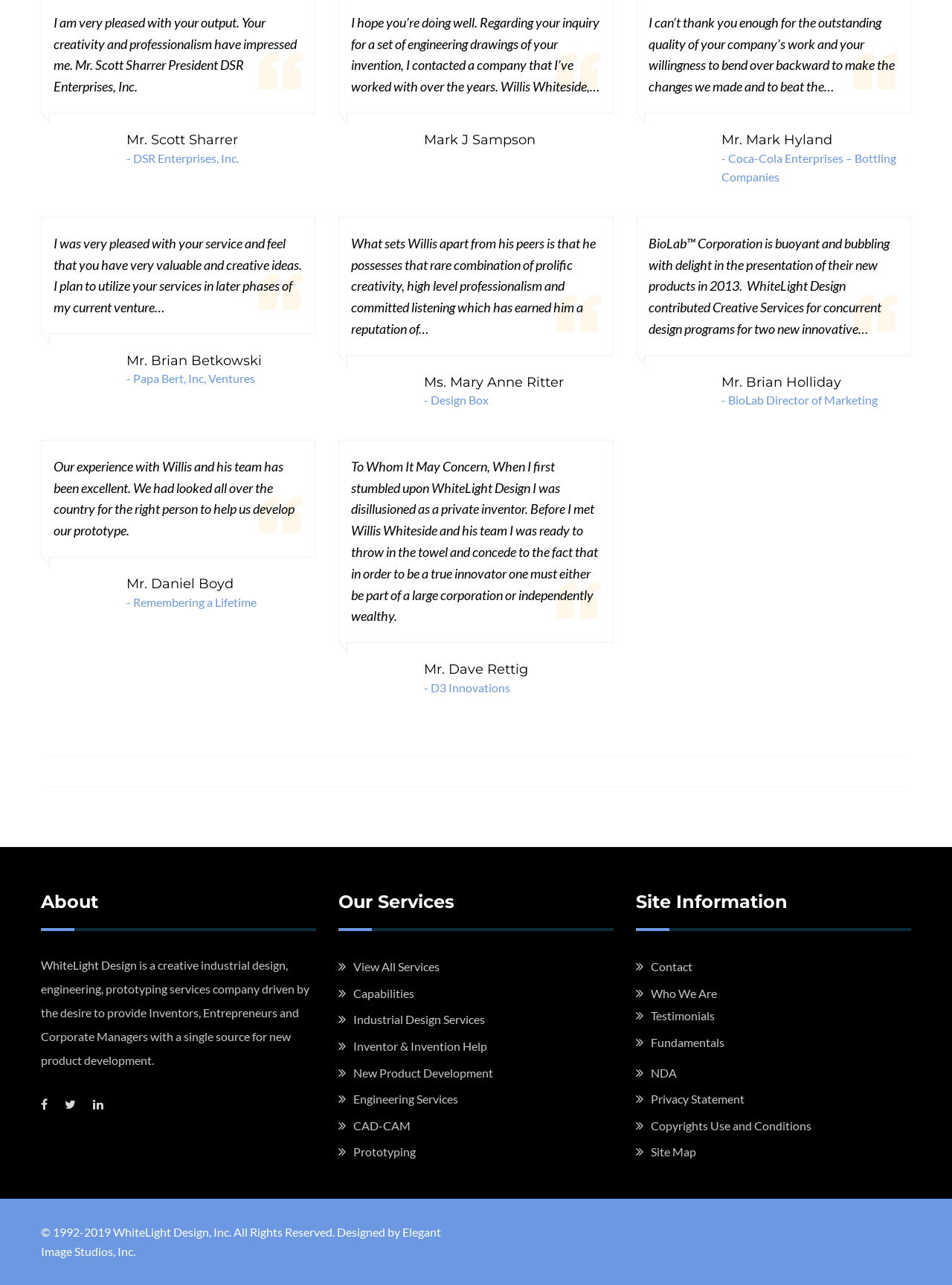Bounding box coordinates are specified in the format (top-left x, top-left y, bottom-right x, bottom-right y). All values are floating point numbers bounded between 0 and 1. Please provide the bounding box coordinate of the region this sentence describes: Privacy Statement

[0.668, 0.85, 0.782, 0.861]